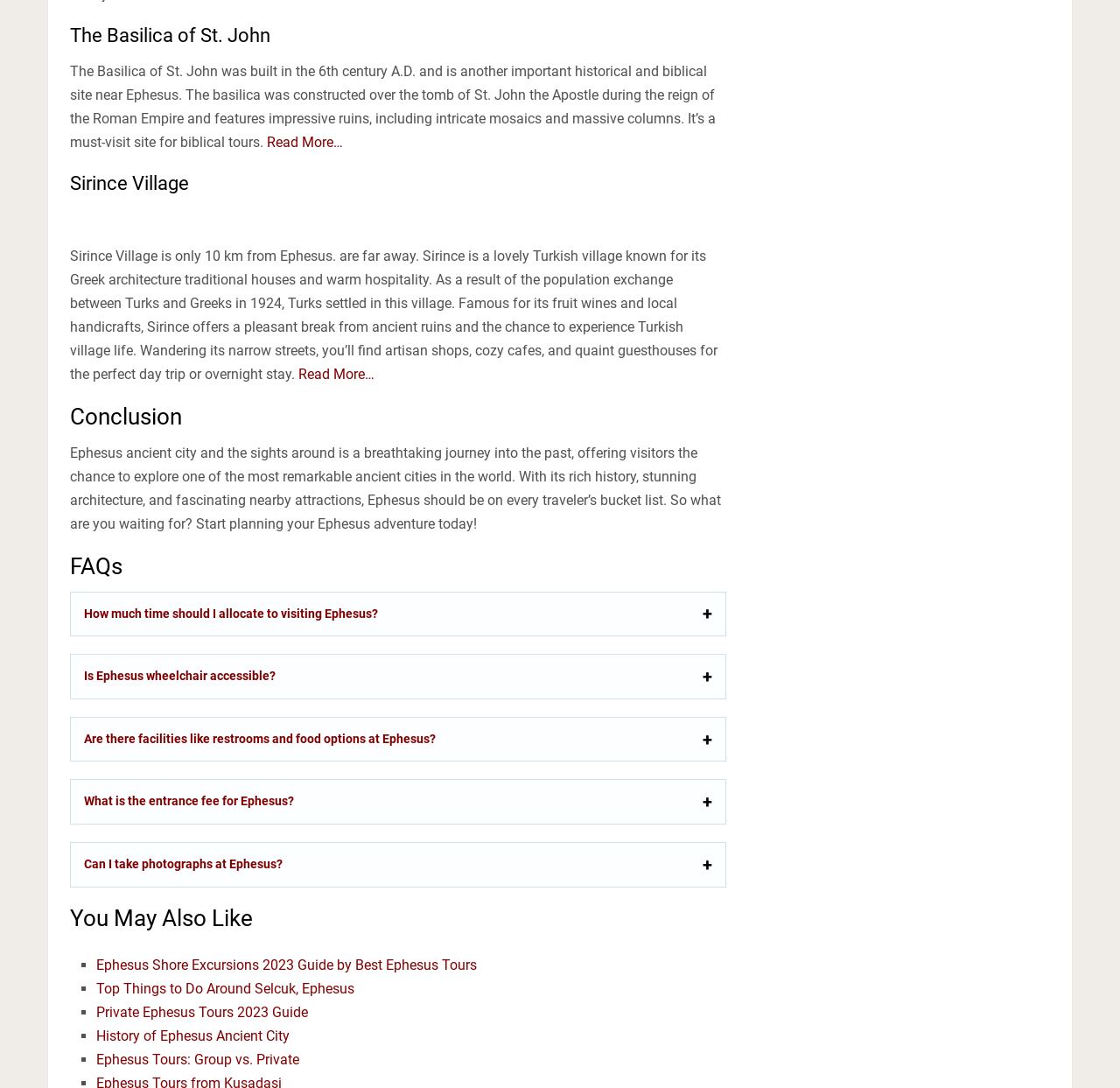Determine the bounding box coordinates for the clickable element required to fulfill the instruction: "Check Recent USAFA Blog Entries". Provide the coordinates as four float numbers between 0 and 1, i.e., [left, top, right, bottom].

None